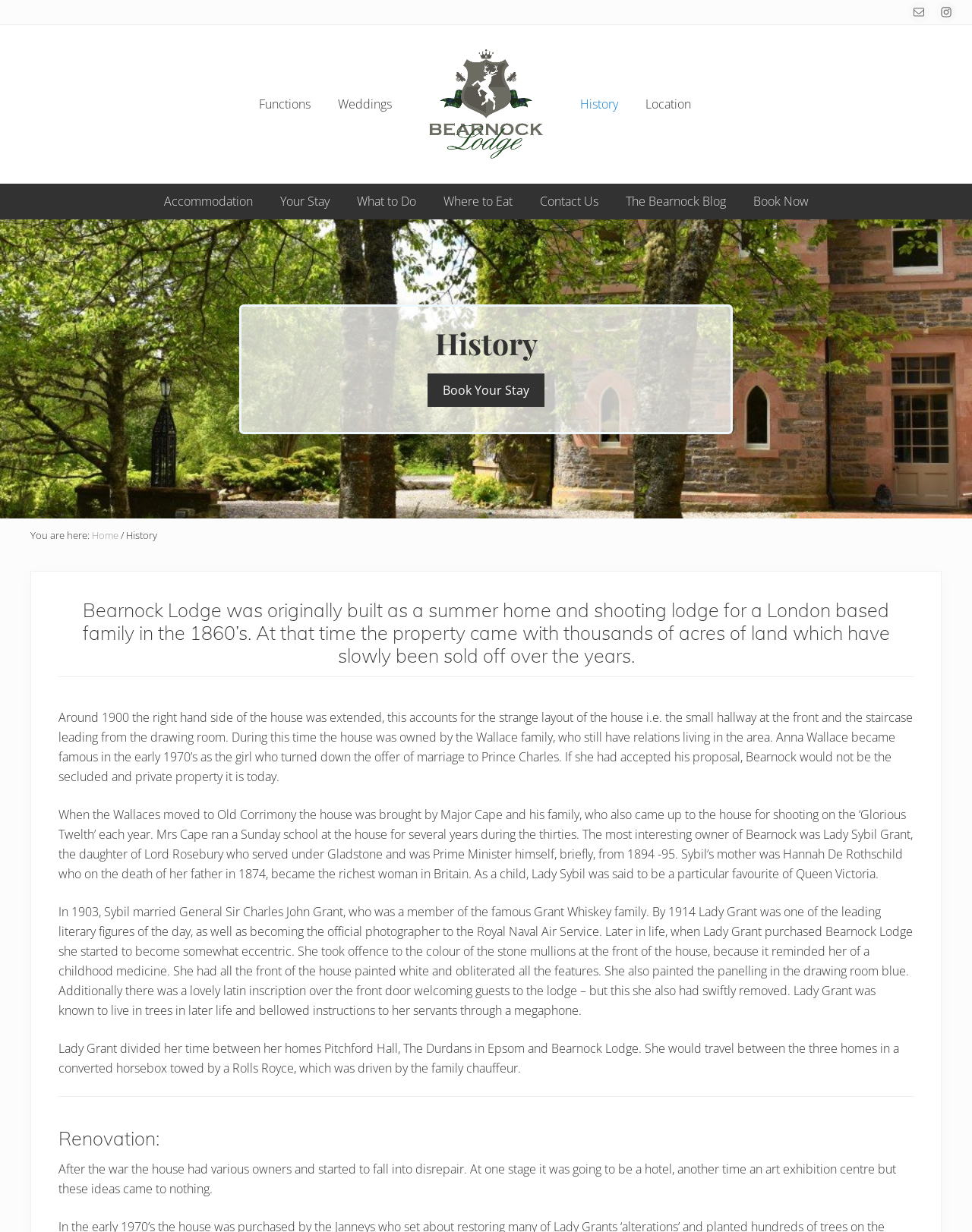Can you pinpoint the bounding box coordinates for the clickable element required for this instruction: "Click the 'Instagram' link"? The coordinates should be four float numbers between 0 and 1, i.e., [left, top, right, bottom].

[0.962, 0.001, 0.984, 0.018]